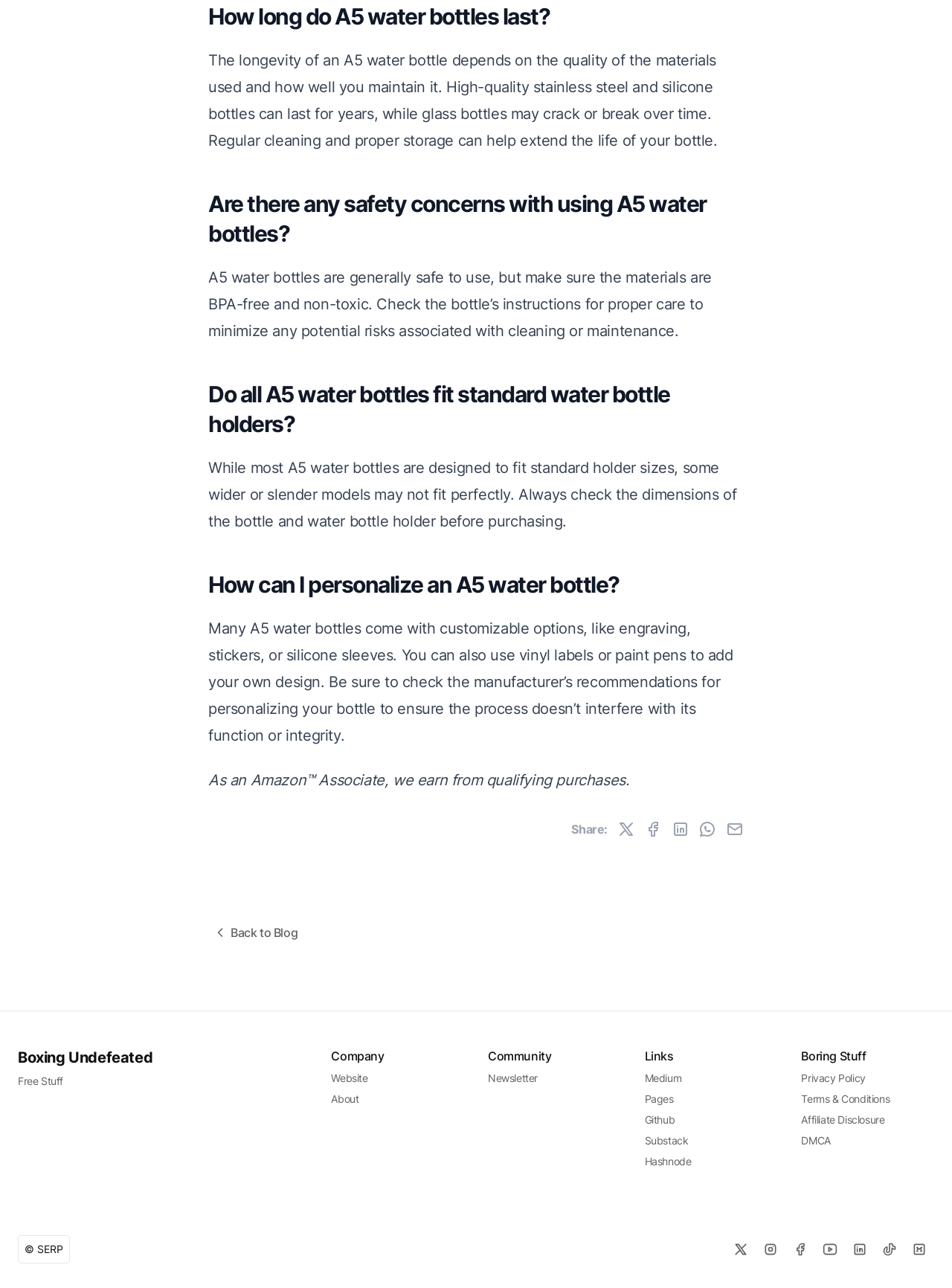Could you determine the bounding box coordinates of the clickable element to complete the instruction: "Go back to blog"? Provide the coordinates as four float numbers between 0 and 1, i.e., [left, top, right, bottom].

[0.219, 0.709, 0.322, 0.738]